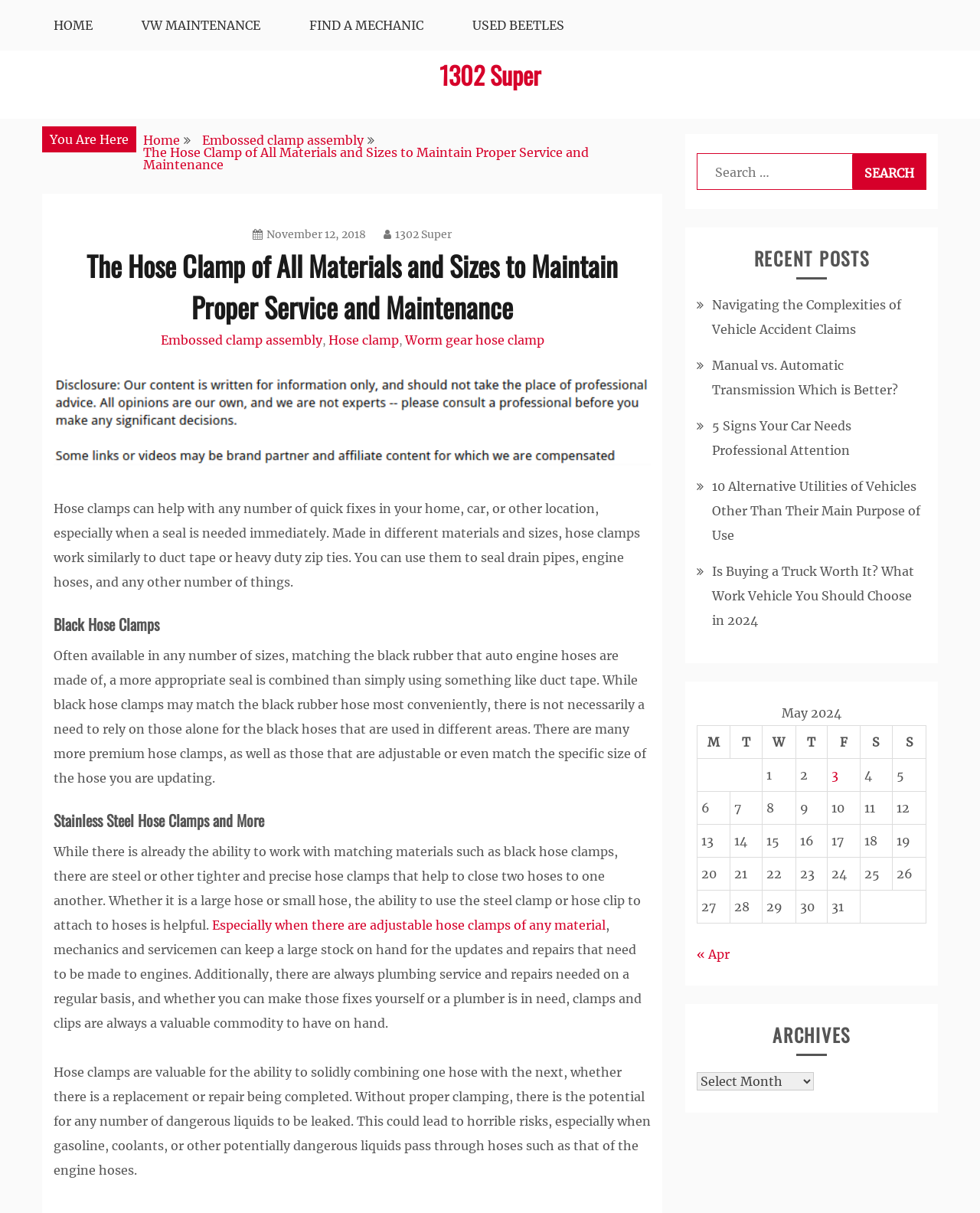What is the potential risk of not using proper clamping?
Using the visual information, reply with a single word or short phrase.

Leakage of dangerous liquids